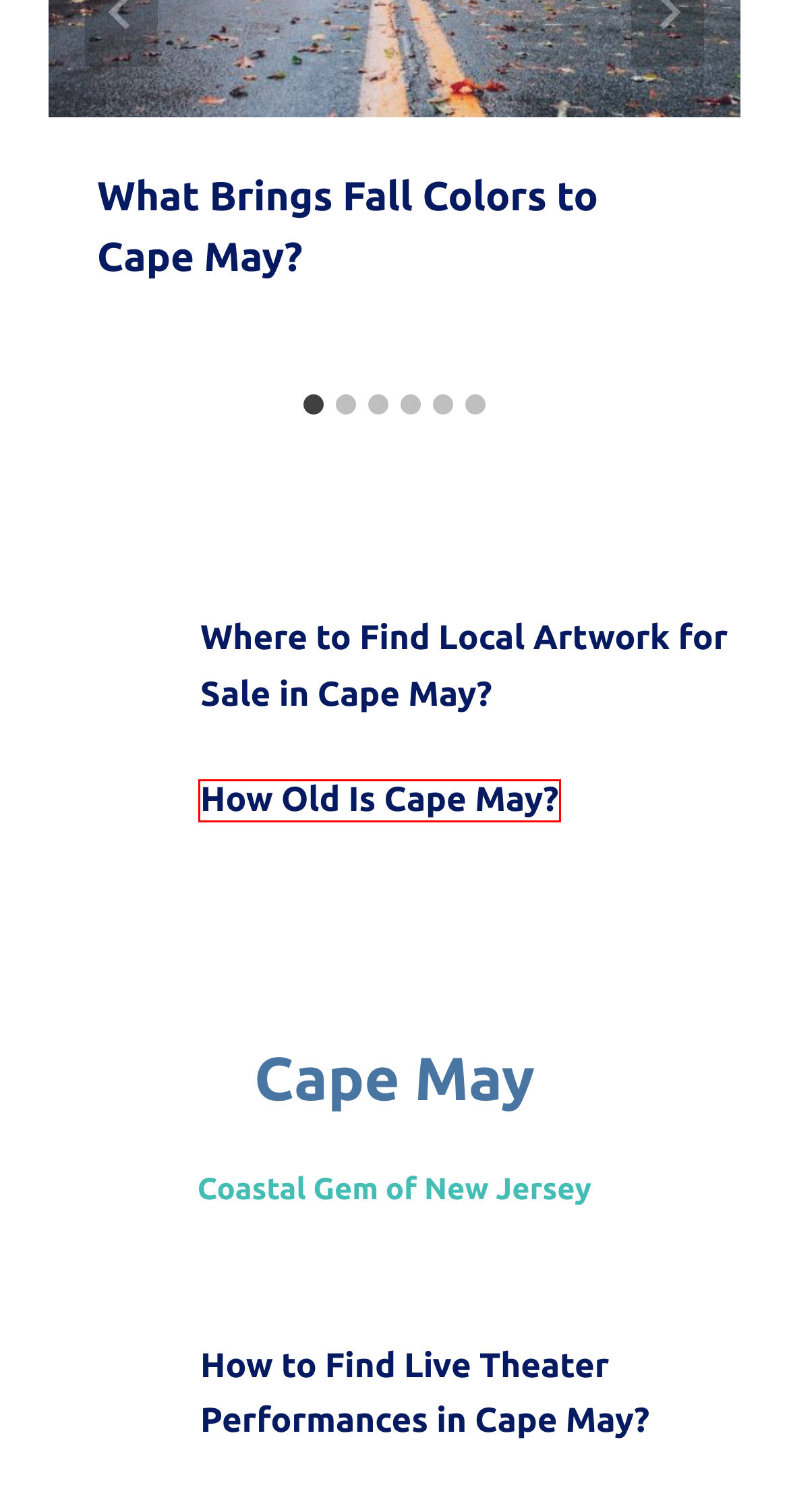Analyze the given webpage screenshot and identify the UI element within the red bounding box. Select the webpage description that best matches what you expect the new webpage to look like after clicking the element. Here are the candidates:
A. How Old Is Cape May? | Cape May
B. What Are the Summer Water Temperatures in Cape May? | Cape May
C. Which Cape May Beaches Are the Sunniest in Summer? | Cape May
D. Disclamer | Cape May
E. Where to Find Local Artwork for Sale in Cape May? | Cape May
F. Where Can You Experience Winter in Cape May? | Cape May
G. How to Find Live Theater Performances in Cape May? | Cape May
H. Seasonal Highlights | Cape May

A